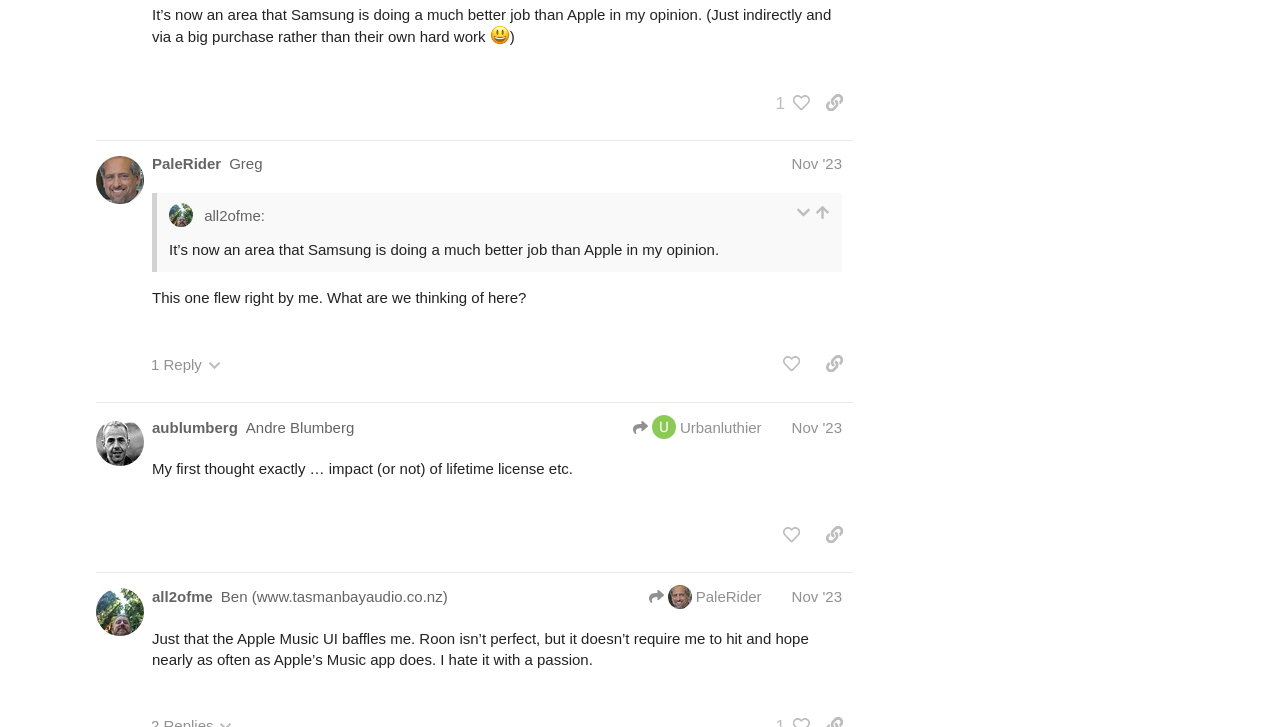Bounding box coordinates are specified in the format (top-left x, top-left y, bottom-right x, bottom-right y). All values are floating point numbers bounded between 0 and 1. Please provide the bounding box coordinate of the region this sentence describes: aublumberg

[0.119, 0.573, 0.186, 0.602]